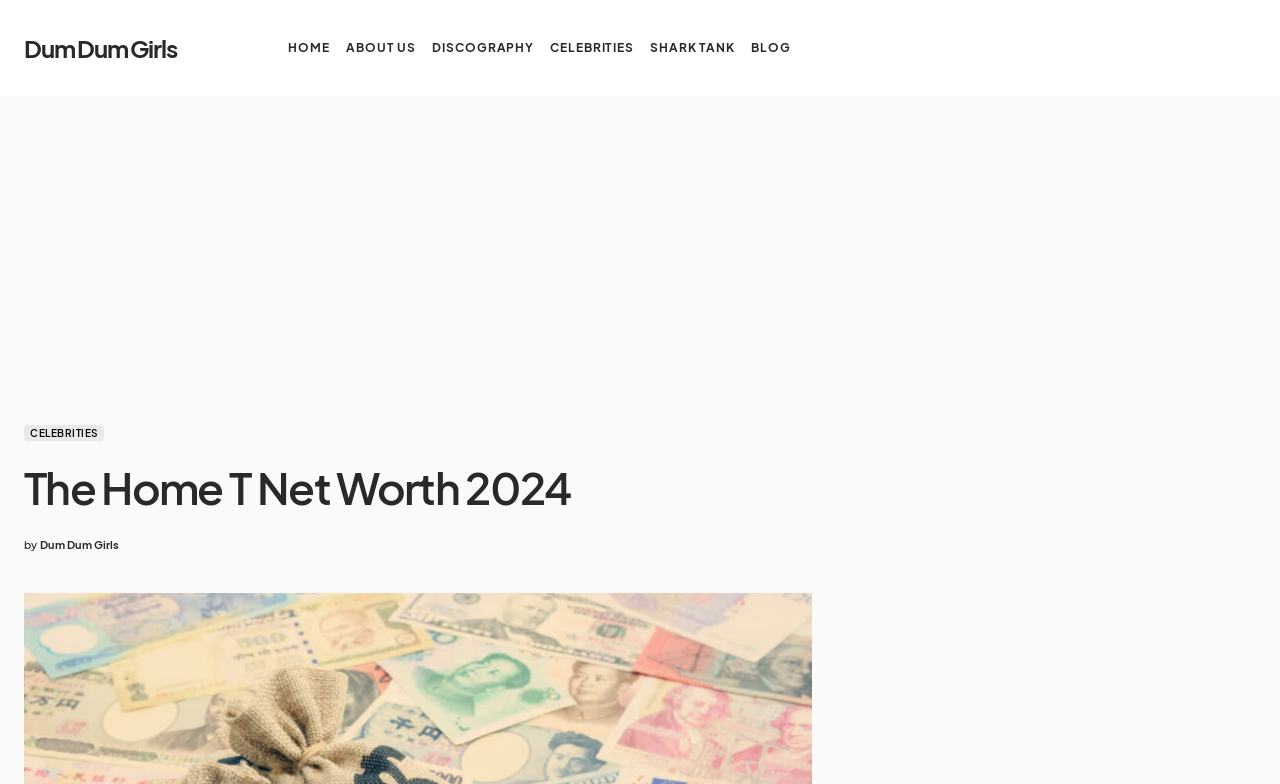Given the element description "About Us", identify the bounding box of the corresponding UI element.

[0.27, 0.0, 0.325, 0.122]